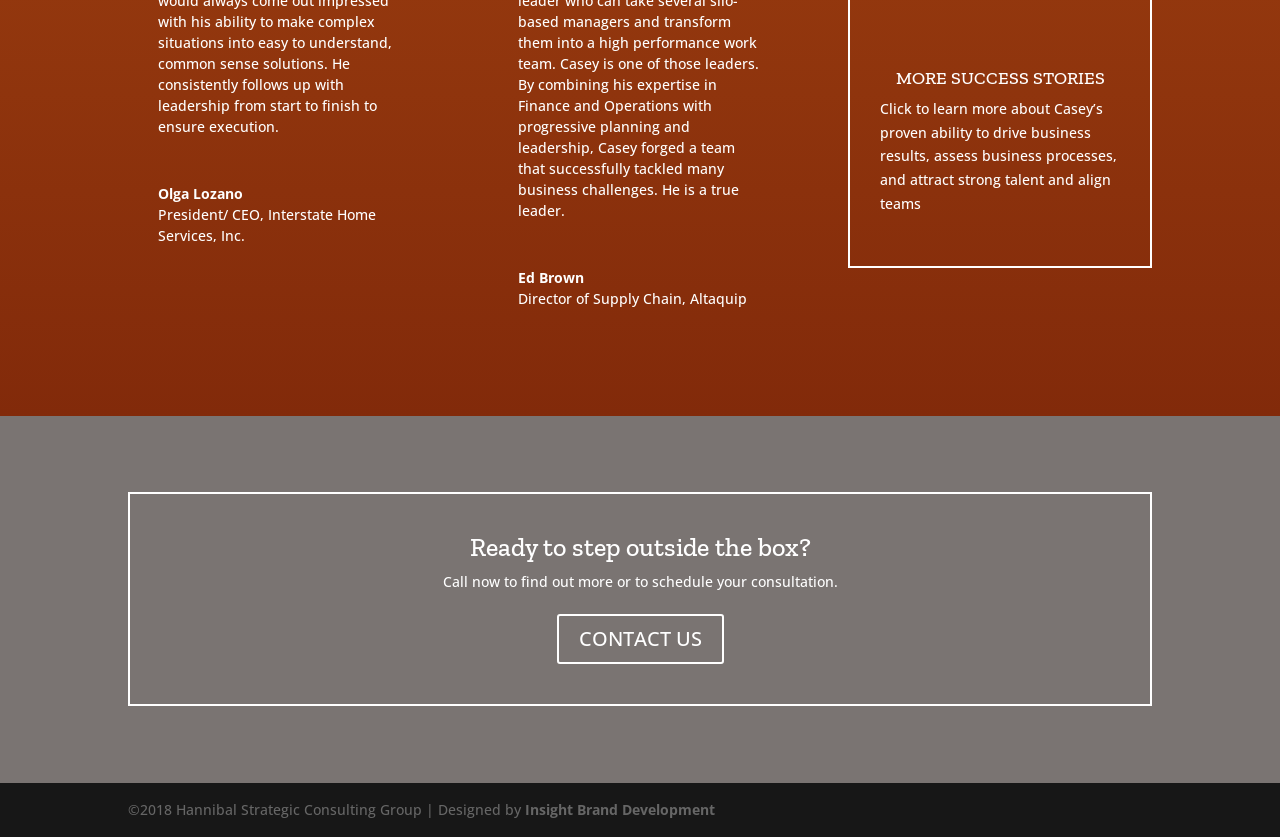Can you look at the image and give a comprehensive answer to the question:
What is the purpose of the 'CONTACT US' link?

The StaticText element 'Call now to find out more or to schedule your consultation.' is located near the 'CONTACT US' link, suggesting that the link is used to schedule a consultation.